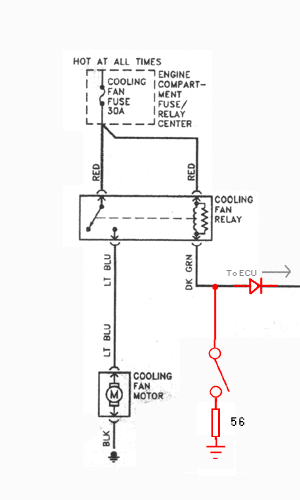Use a single word or phrase to answer the question: What is the purpose of the wiring diagram?

Aids in automotive repairs